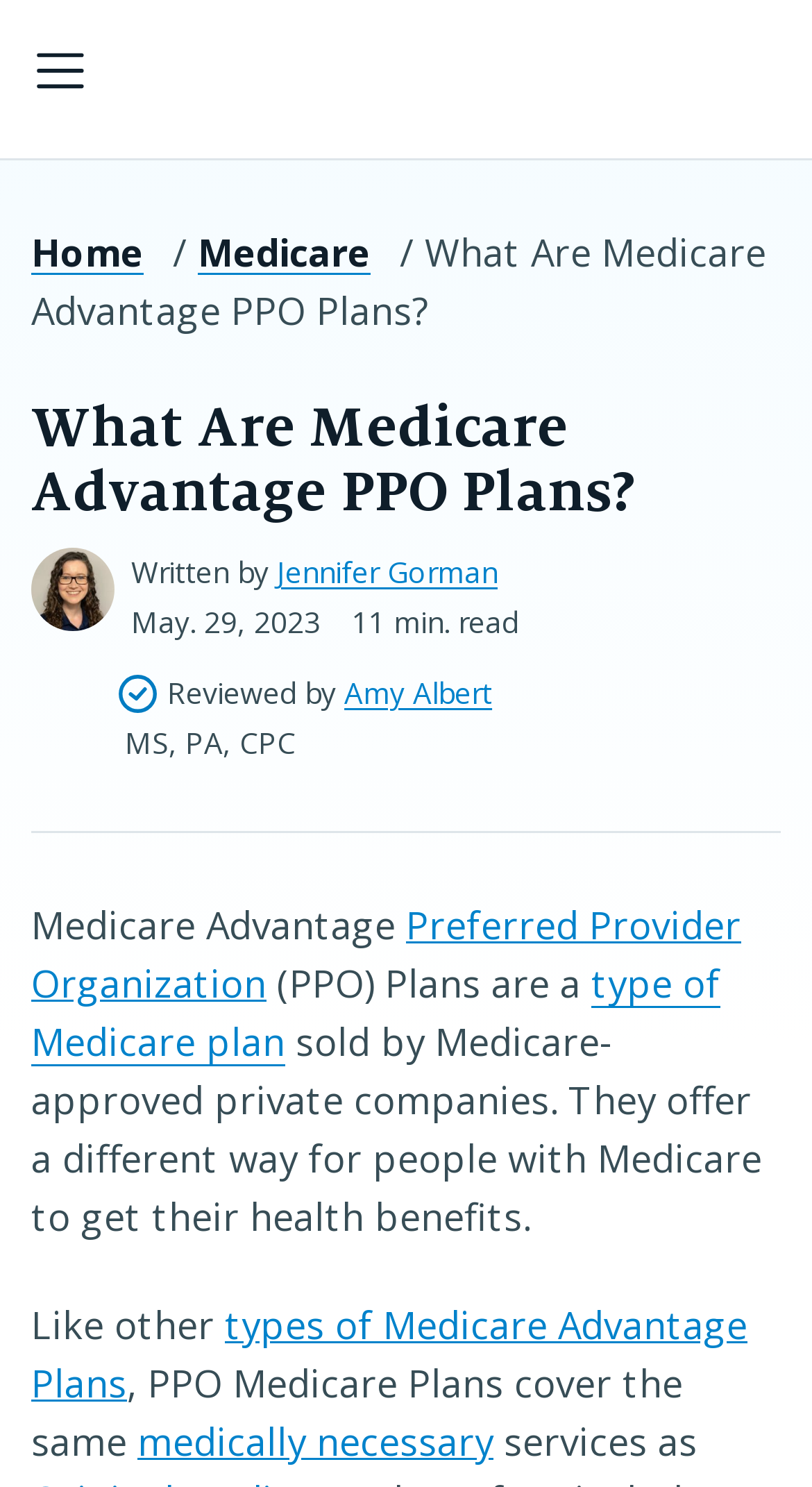Provide your answer in a single word or phrase: 
What type of Medicare plan is discussed in this article?

PPO